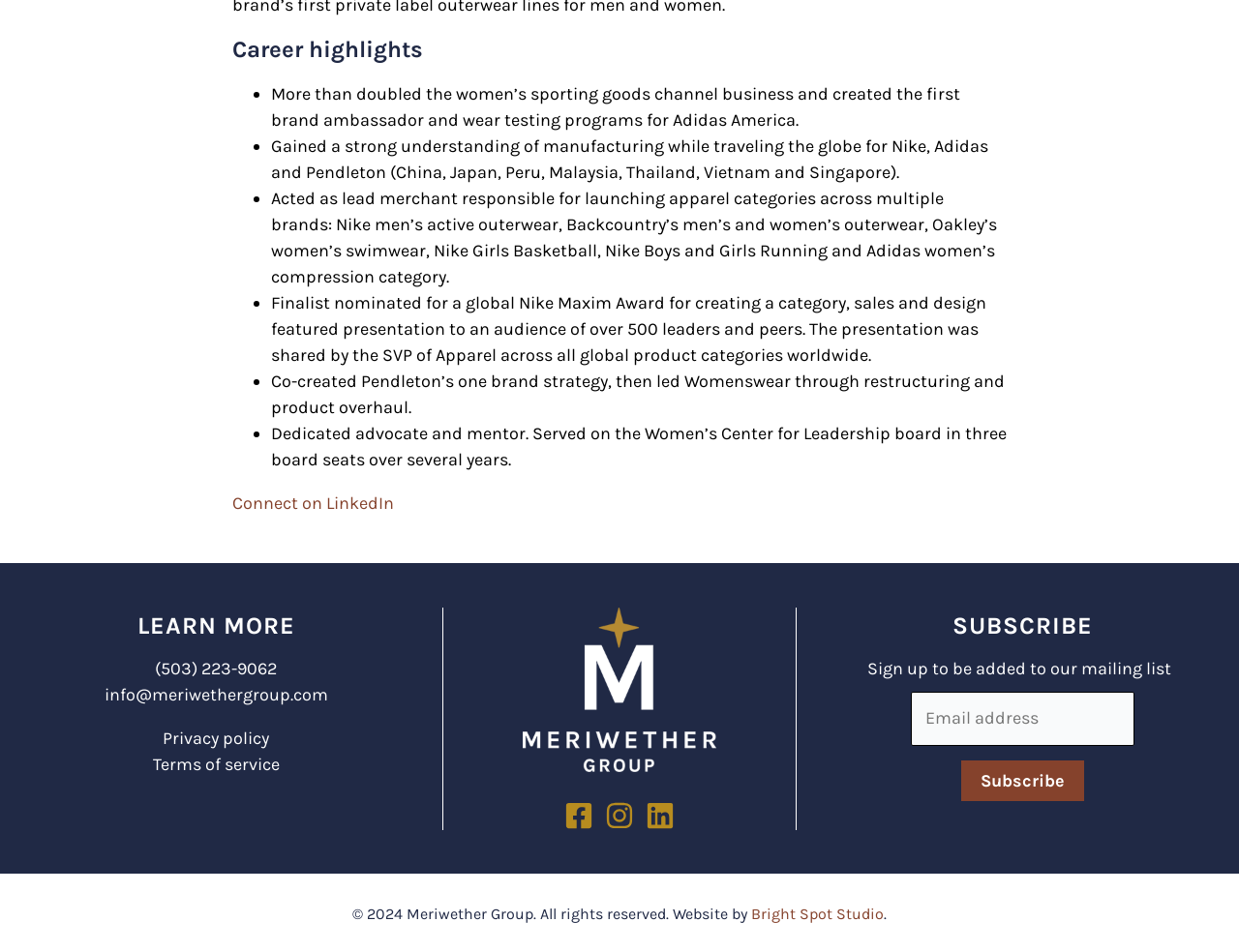What is the purpose of the 'Subscribe' button?
Refer to the image and give a detailed answer to the question.

I analyzed the 'Subscribe' button and the surrounding text, which says 'Sign up to be added to our mailing list'. This suggests that the purpose of the 'Subscribe' button is to add the user's email address to the company's mailing list.